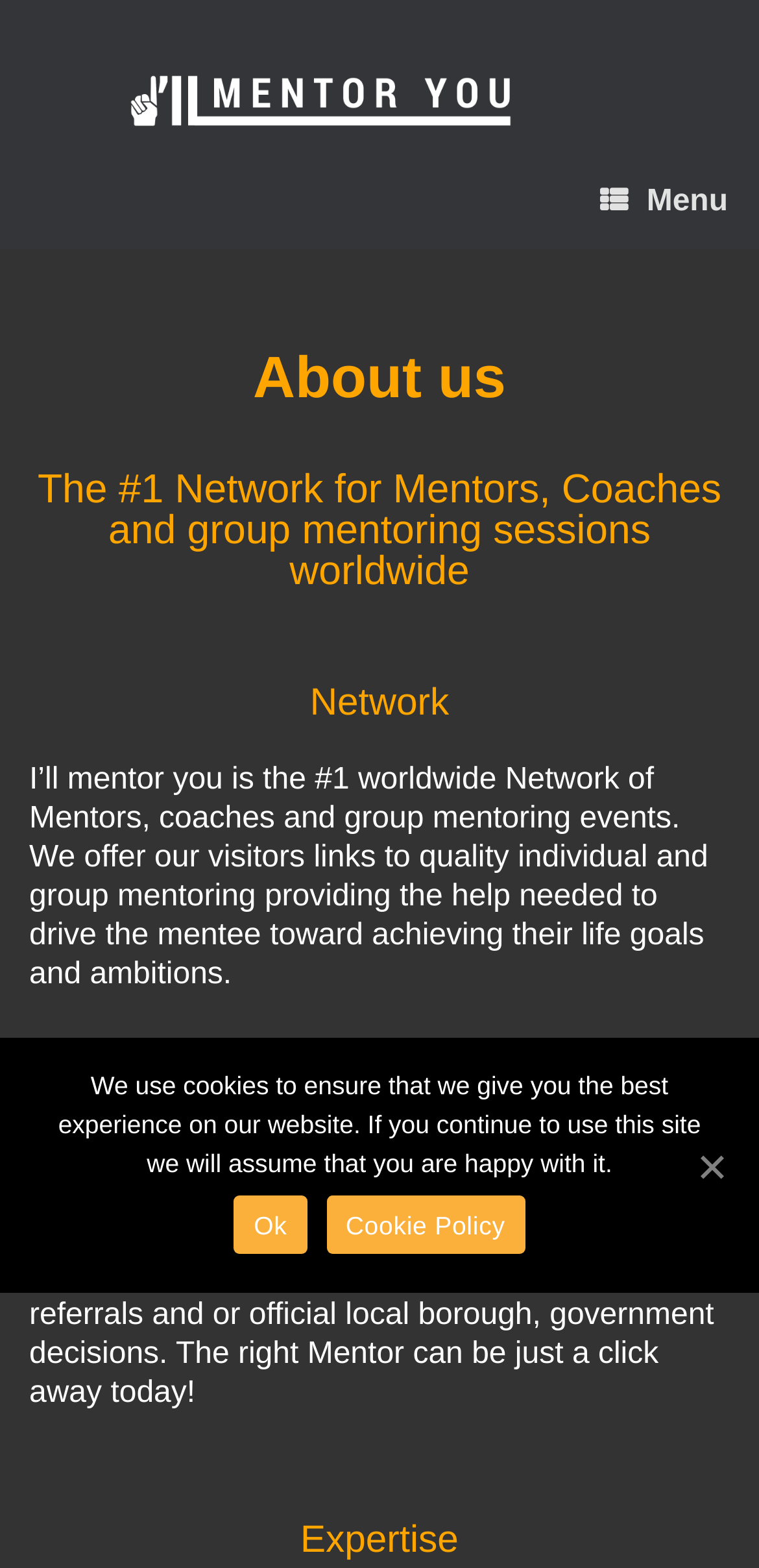Answer this question in one word or a short phrase: What is the scope of the mentoring network?

Worldwide